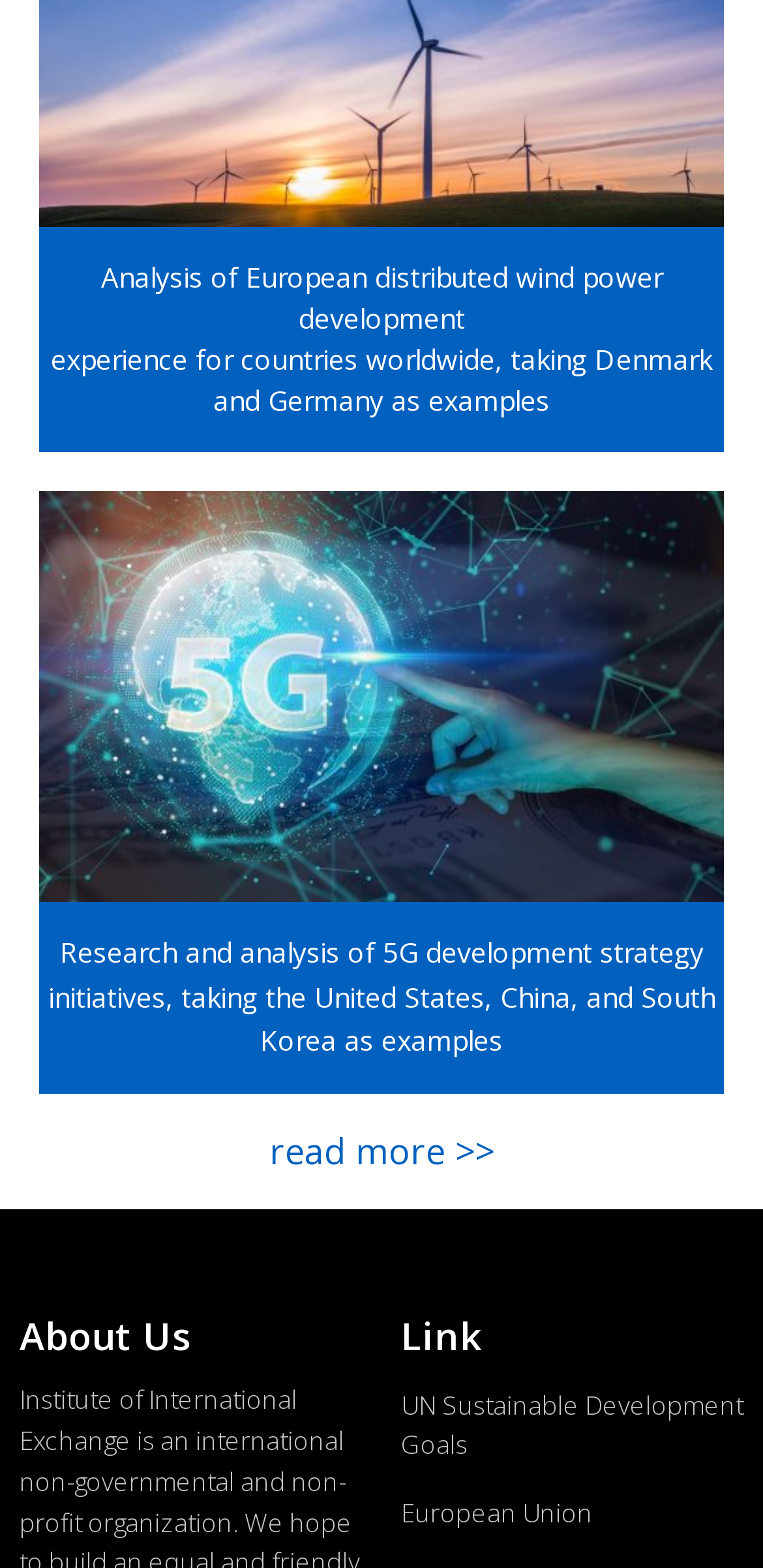Could you please study the image and provide a detailed answer to the question:
What organizations are mentioned at the bottom of the page?

The links at the bottom of the page mention 'UN Sustainable Development Goals' and 'European Union', indicating that these organizations are relevant to the content of the webpage.